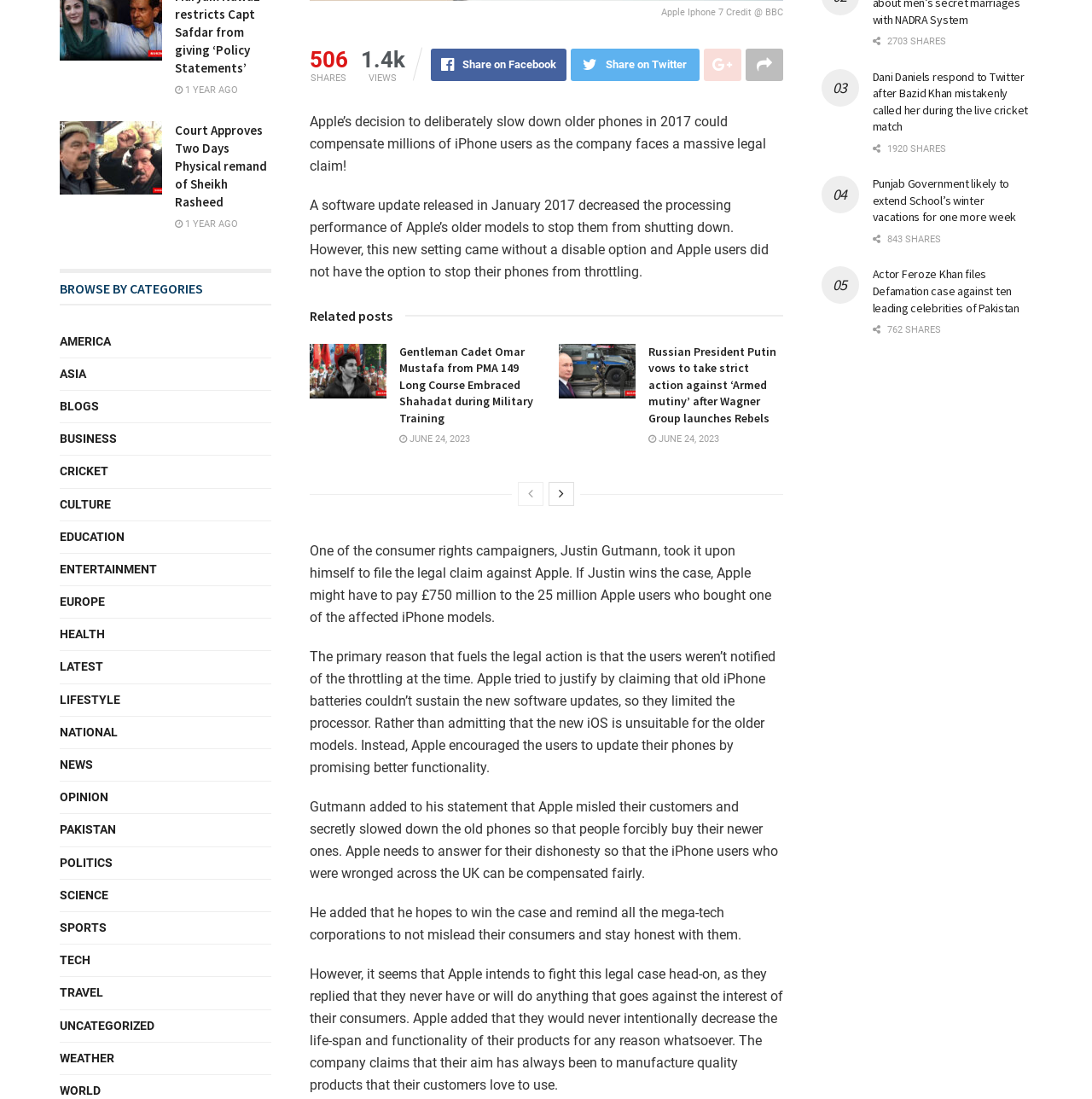Please provide the bounding box coordinate of the region that matches the element description: Tweet 191. Coordinates should be in the format (top-left x, top-left y, bottom-right x, bottom-right y) and all values should be between 0 and 1.

[0.799, 0.347, 0.844, 0.375]